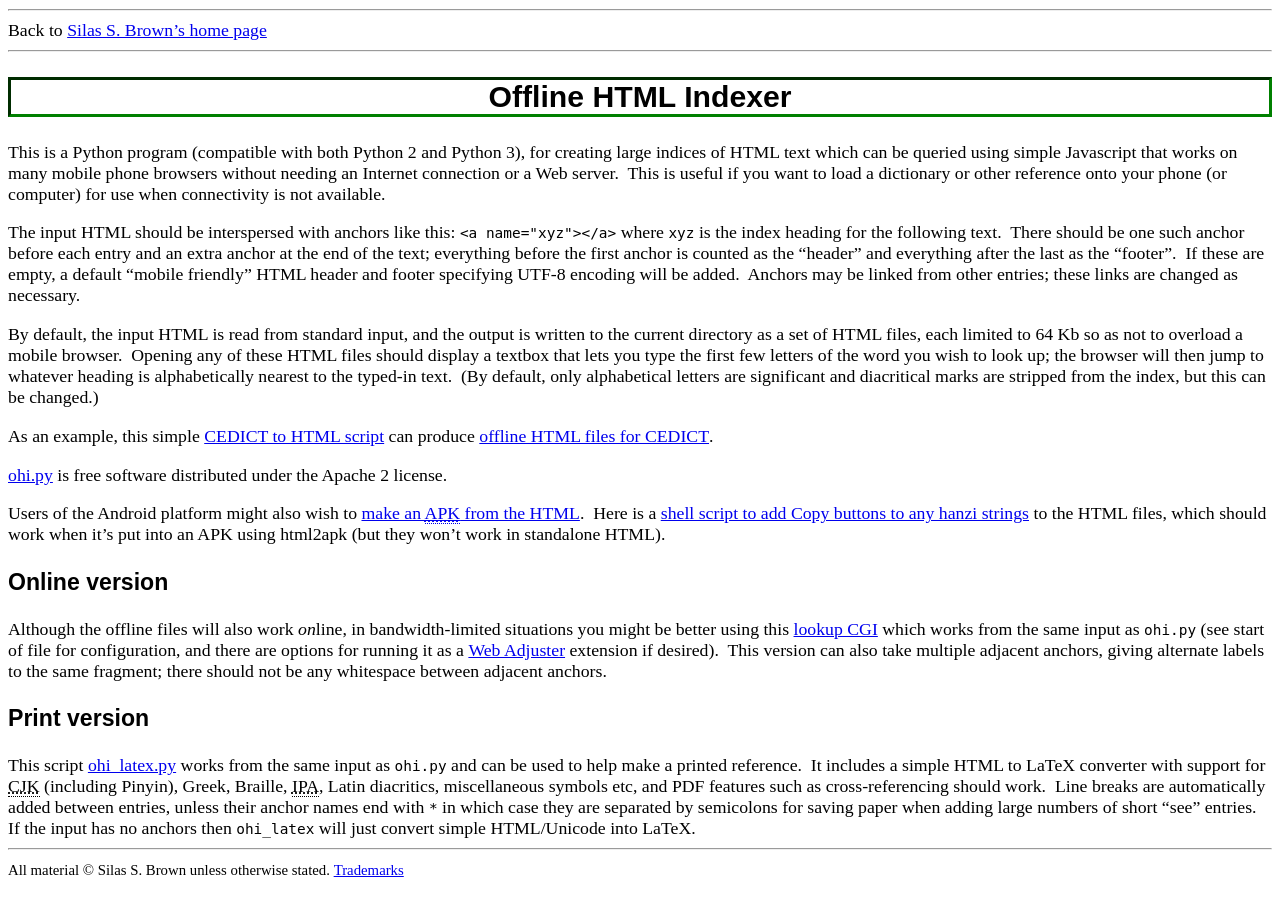What is the purpose of the Offline HTML Indexer? Look at the image and give a one-word or short phrase answer.

Creating large indices of HTML text